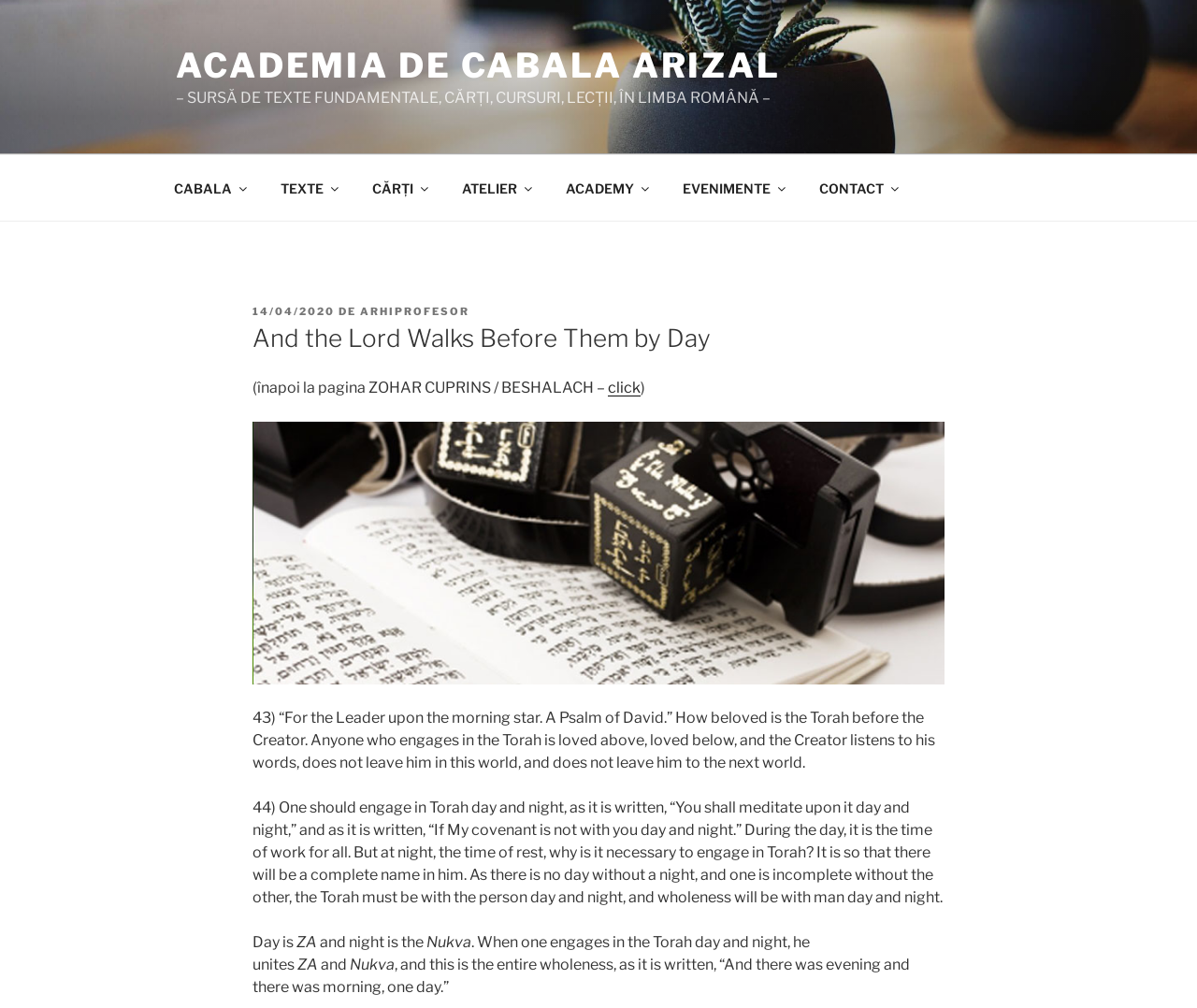Please identify the bounding box coordinates of the element's region that should be clicked to execute the following instruction: "Click on the click link to go back to the ZOHAR CUPRINS / BESHALACH page". The bounding box coordinates must be four float numbers between 0 and 1, i.e., [left, top, right, bottom].

[0.508, 0.376, 0.535, 0.393]